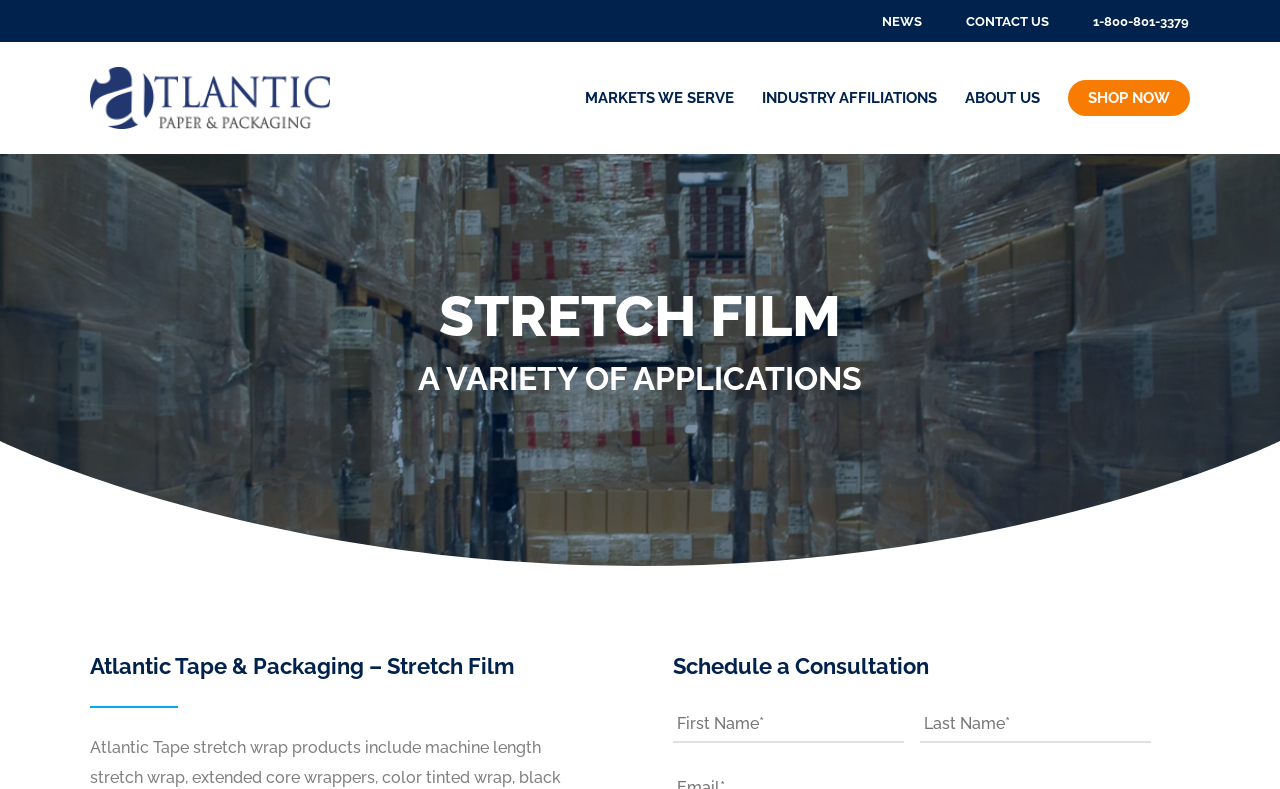Answer the question using only a single word or phrase: 
What is the phone number on the webpage?

1-800-801-3379